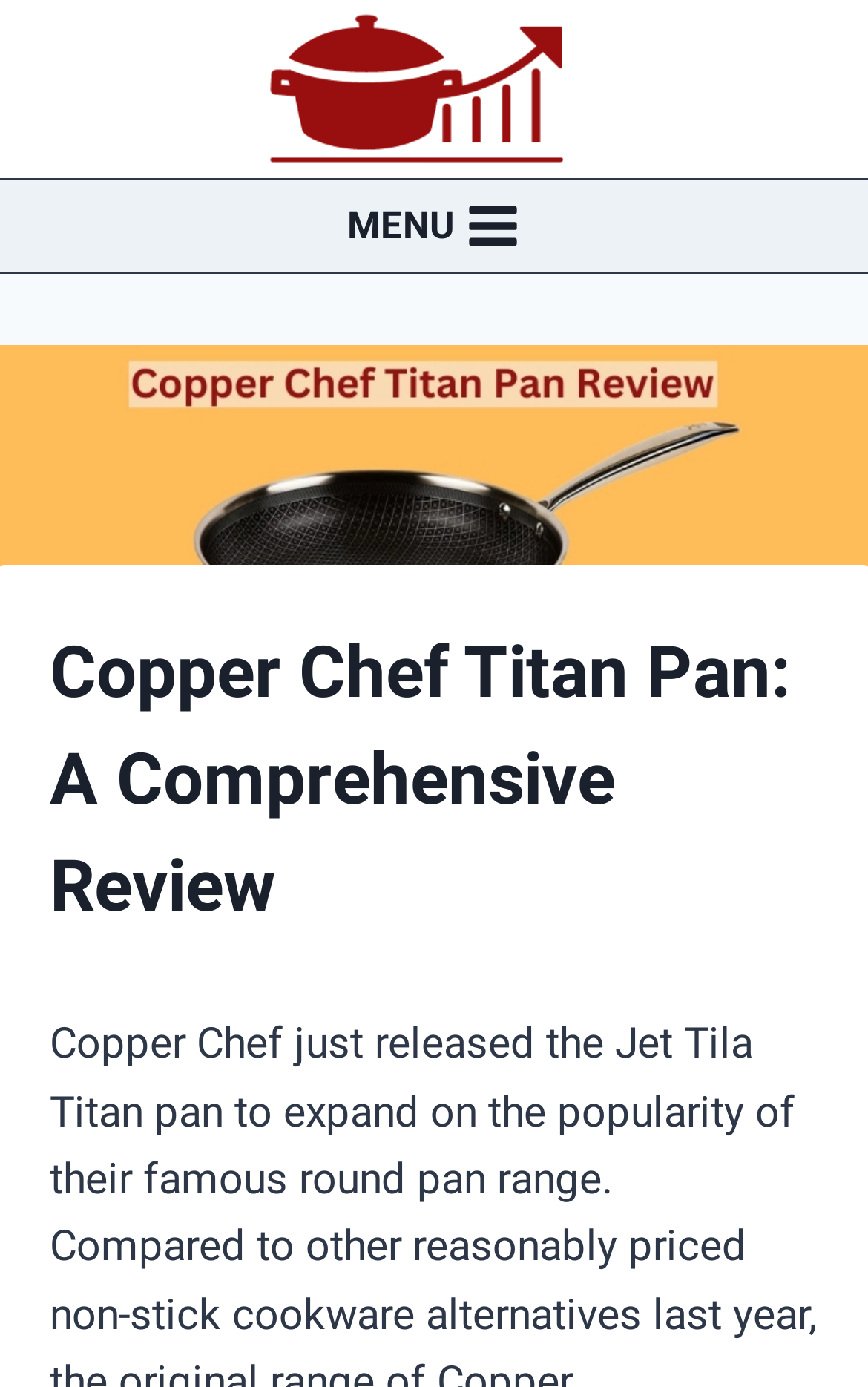What is the position of the menu button?
Give a single word or phrase as your answer by examining the image.

Top middle